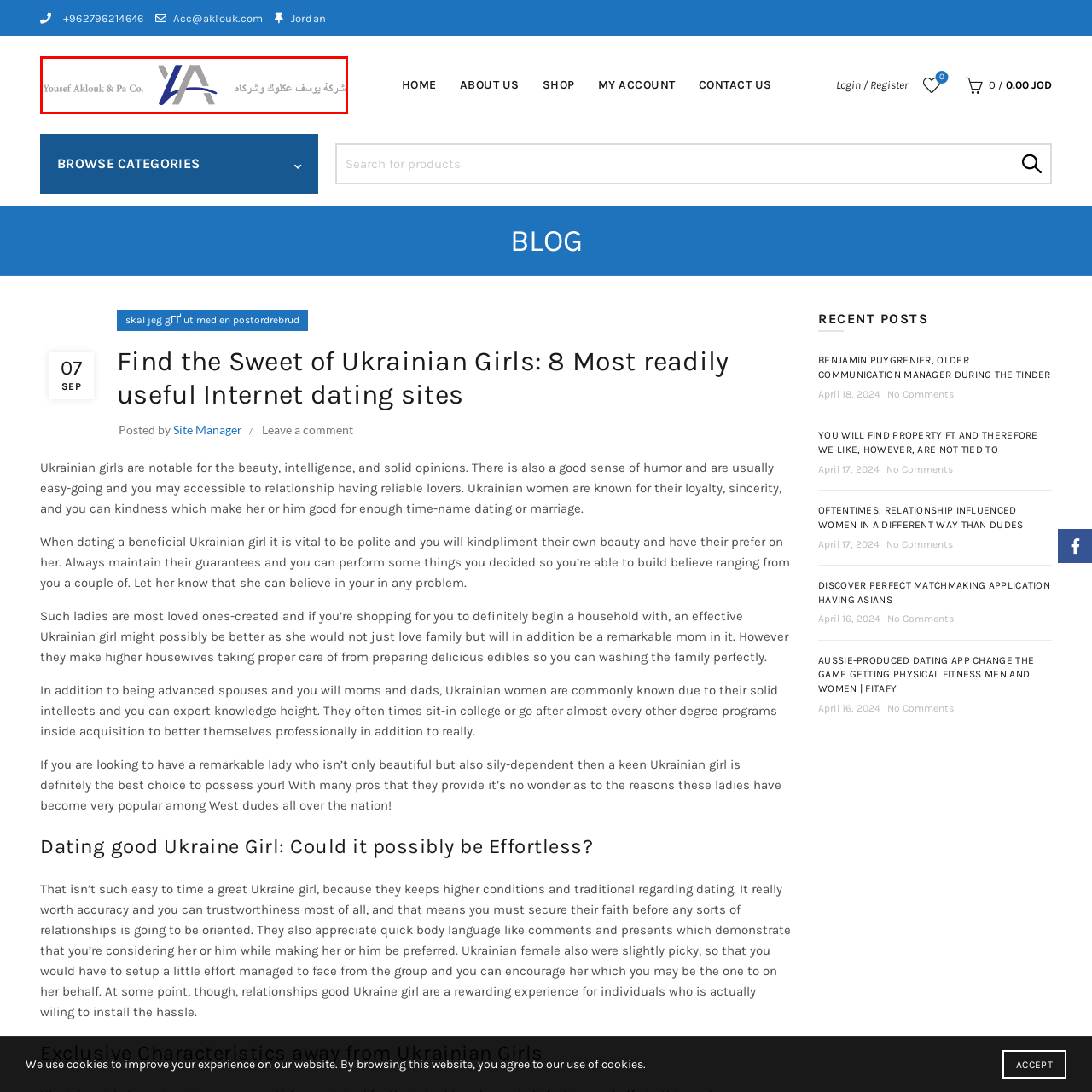Observe the image enclosed by the red rectangle, What script is used for the Arabic text?
 Give a single word or phrase as your answer.

Arabic script